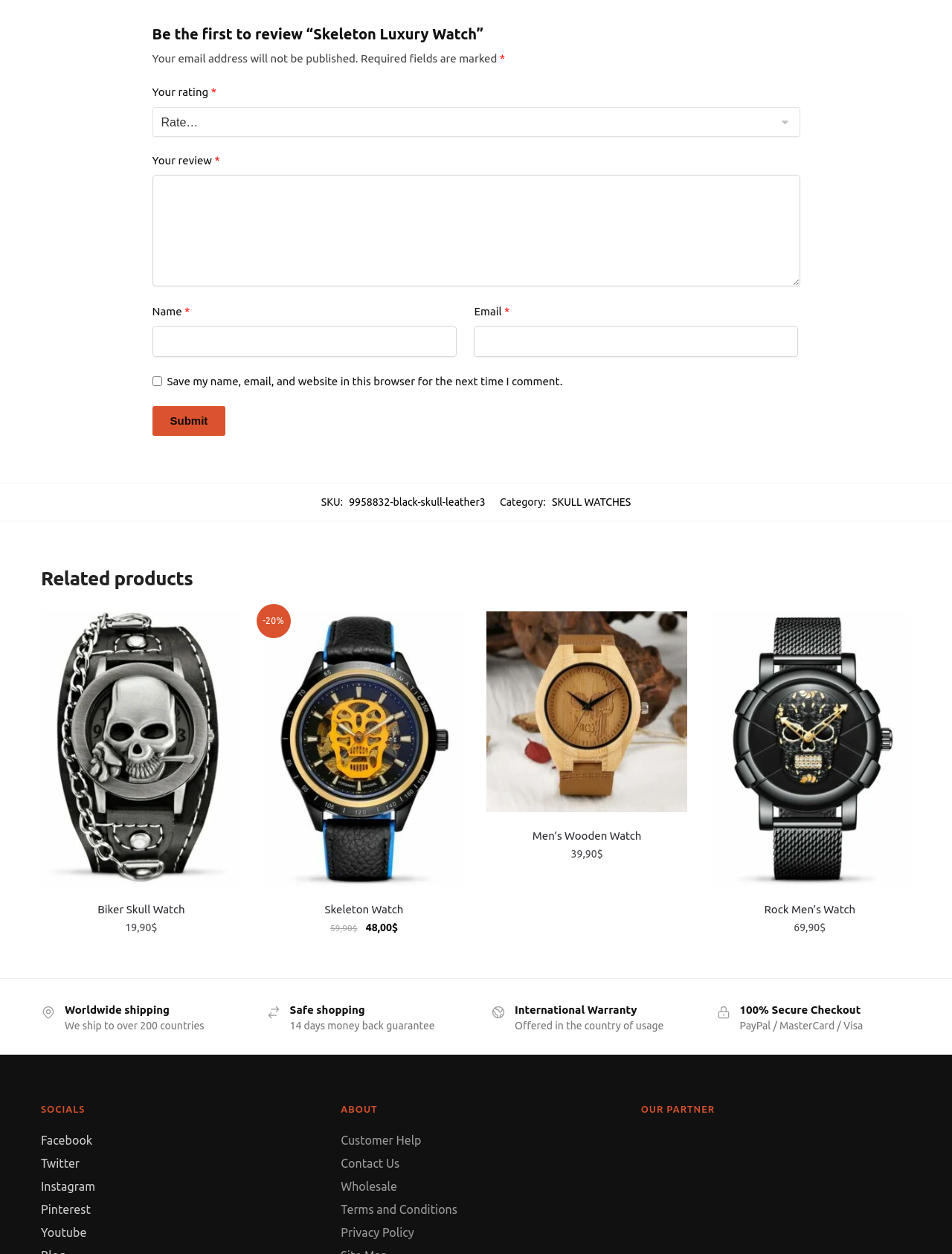From the webpage screenshot, predict the bounding box of the UI element that matches this description: "parent_node: -20% aria-label="Skeleton Watch"".

[0.277, 0.481, 0.488, 0.7]